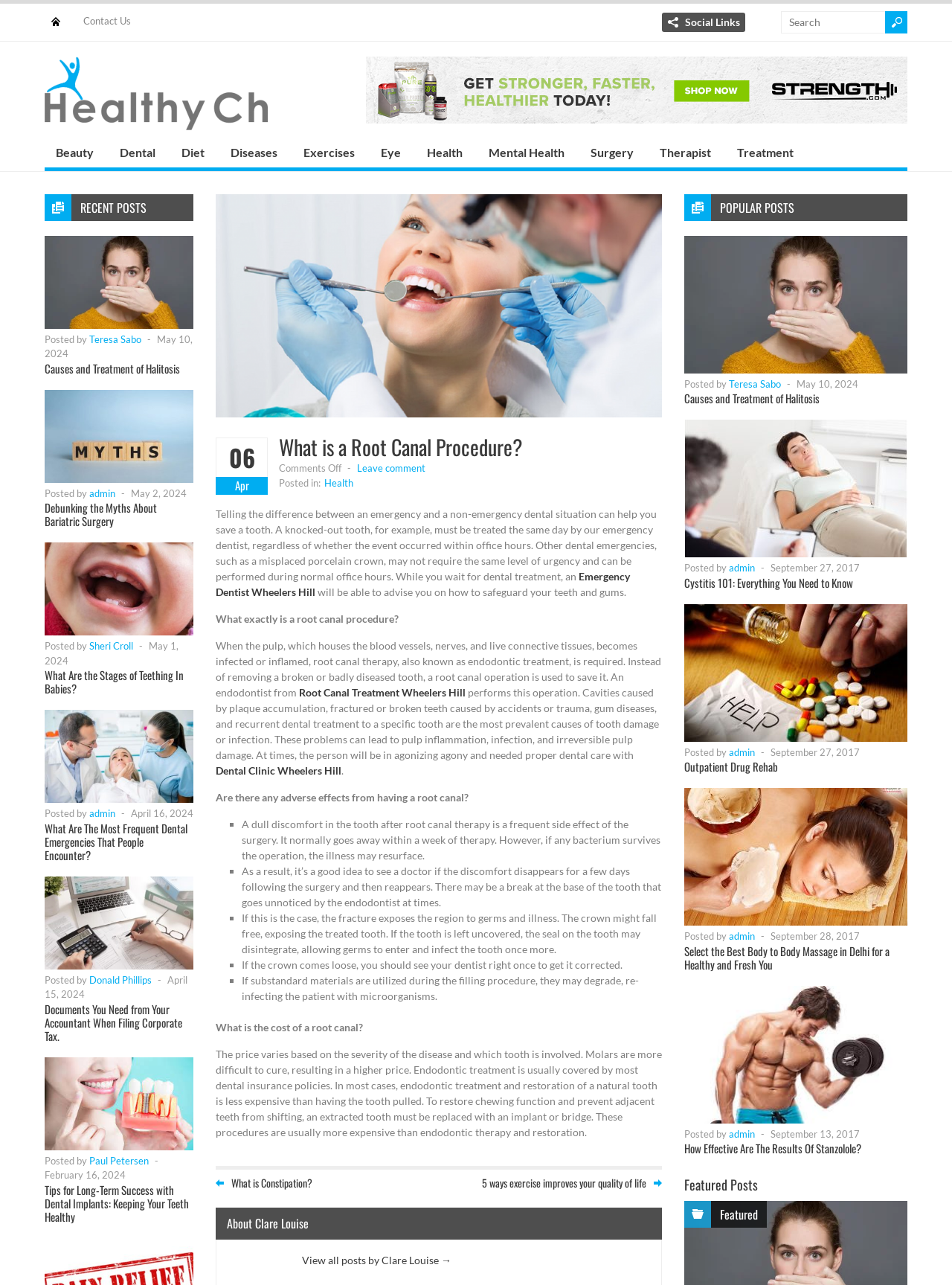Pinpoint the bounding box coordinates of the clickable area necessary to execute the following instruction: "Click on the 'YRITYS' link". The coordinates should be given as four float numbers between 0 and 1, namely [left, top, right, bottom].

None